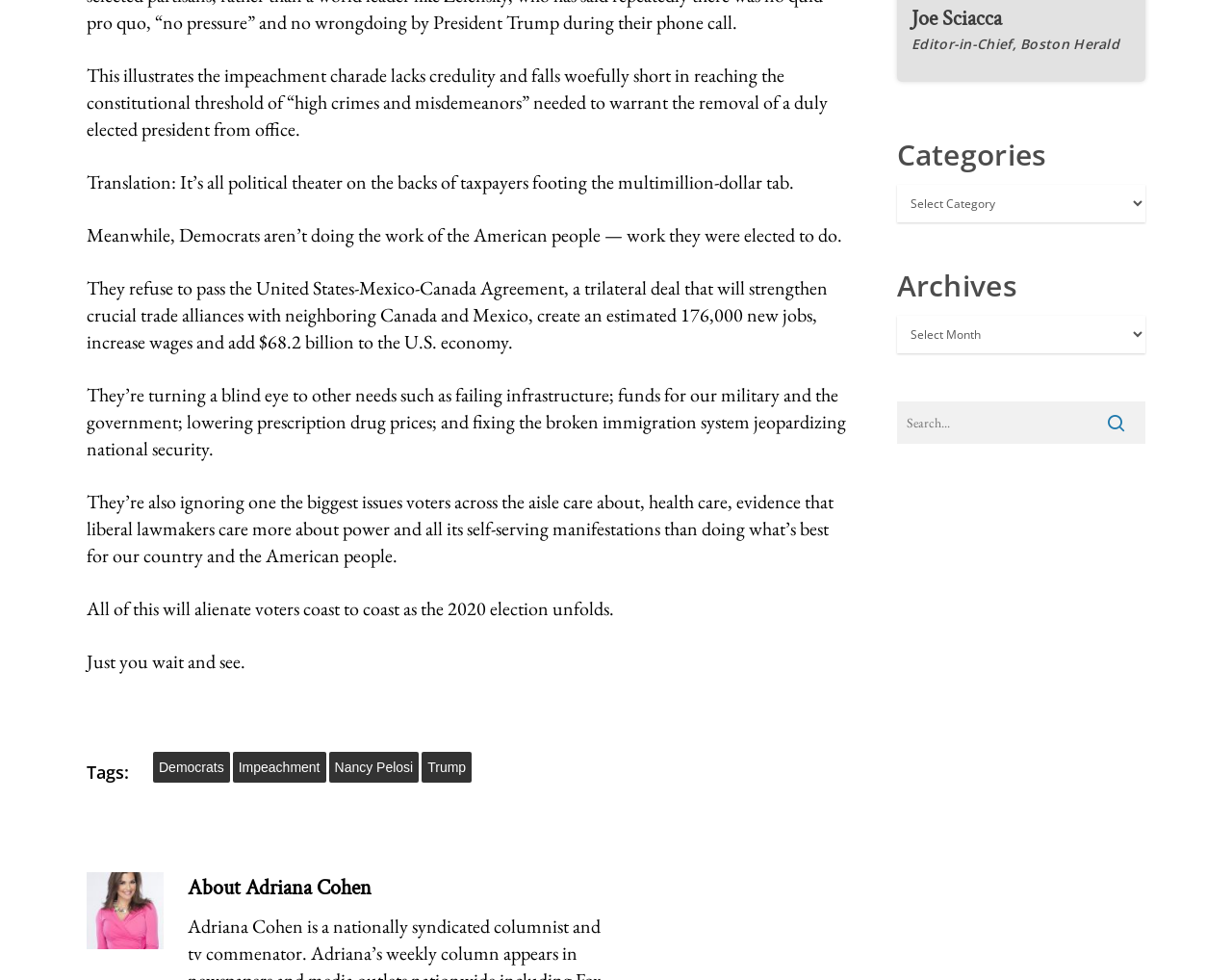Give a one-word or phrase response to the following question: What is the title of the section below the article?

About Adriana Cohen